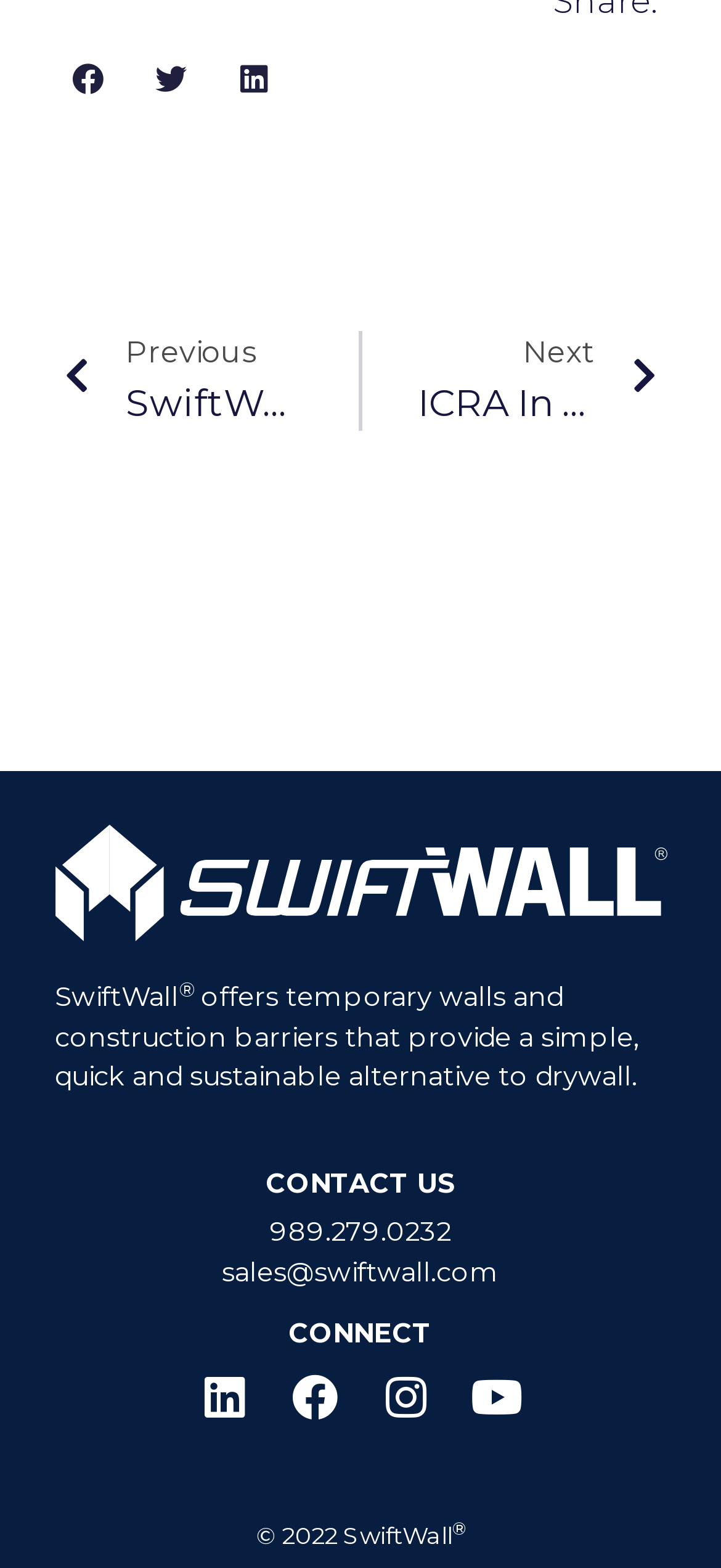Indicate the bounding box coordinates of the element that must be clicked to execute the instruction: "Share on Facebook". The coordinates should be given as four float numbers between 0 and 1, i.e., [left, top, right, bottom].

[0.064, 0.024, 0.179, 0.077]